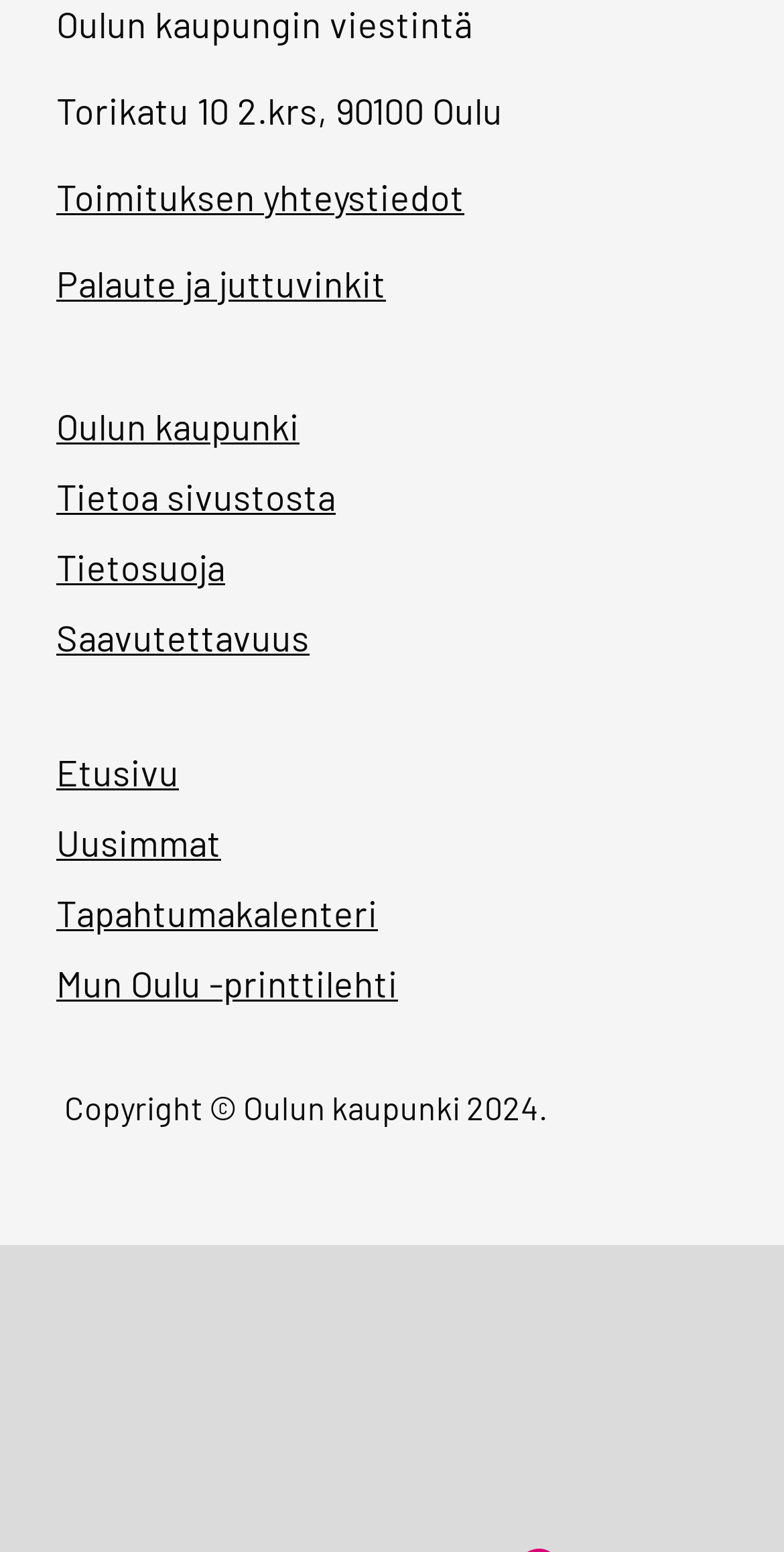Locate the bounding box coordinates of the clickable area to execute the instruction: "View event calendar". Provide the coordinates as four float numbers between 0 and 1, represented as [left, top, right, bottom].

[0.072, 0.574, 0.482, 0.603]